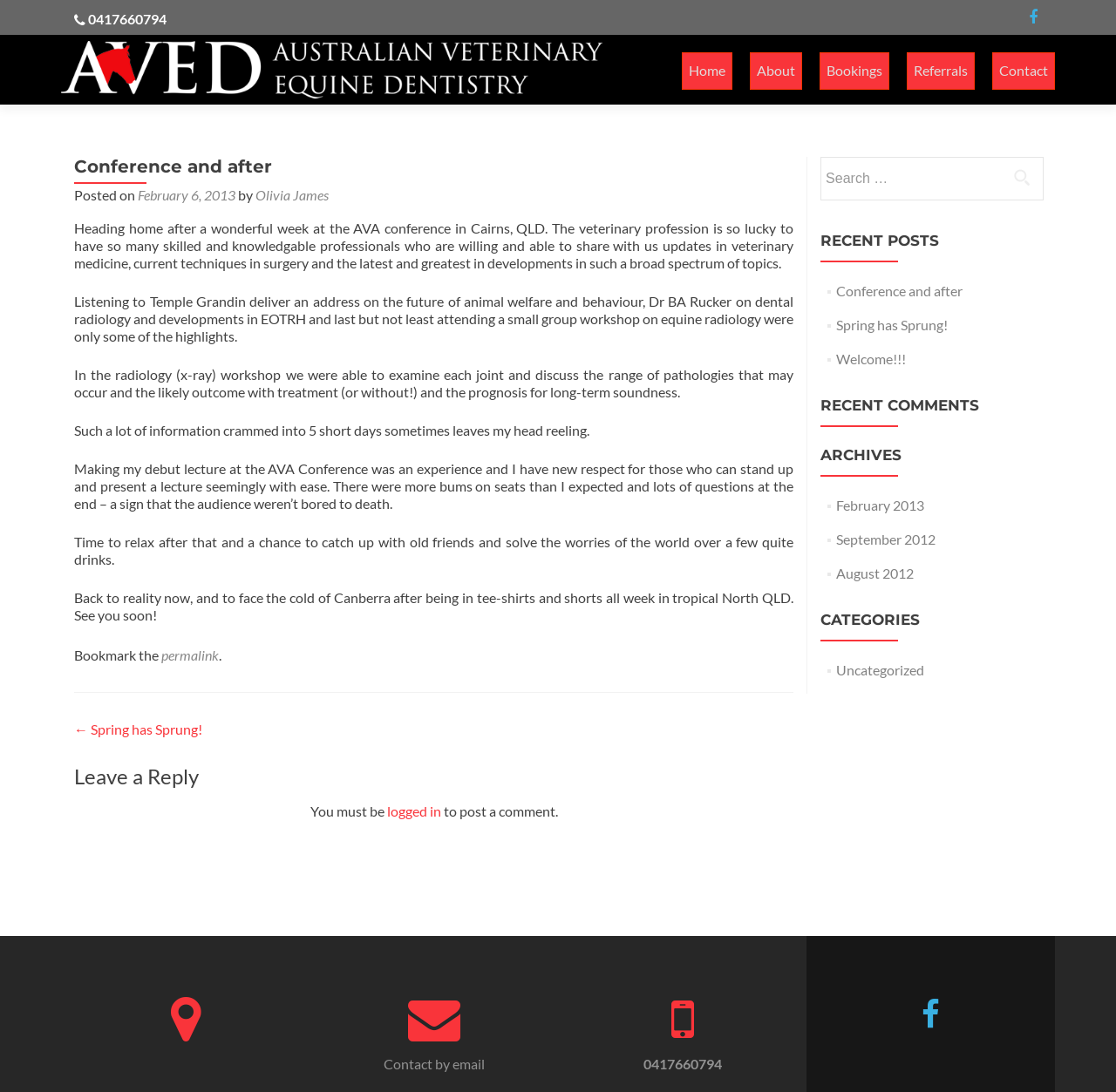Please use the details from the image to answer the following question comprehensively:
What did the author do after the conference?

The author mentions 'time to relax after that and a chance to catch up with old friends and solve the worries of the world over a few quiet drinks', which suggests that they relaxed with friends after the conference.